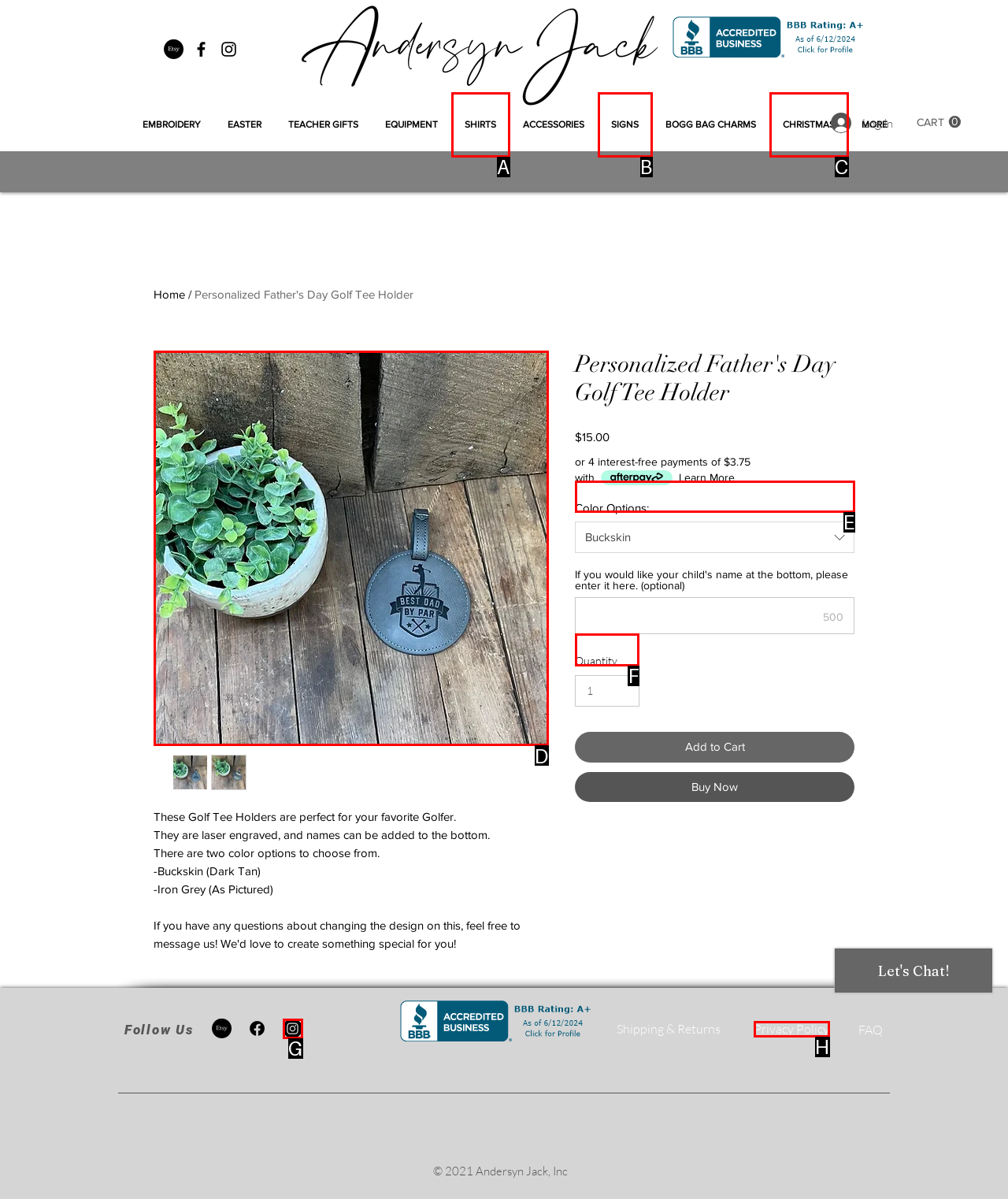Identify which lettered option completes the task: View the 'Personalized Father's Day Golf Tee Holder' image. Provide the letter of the correct choice.

D